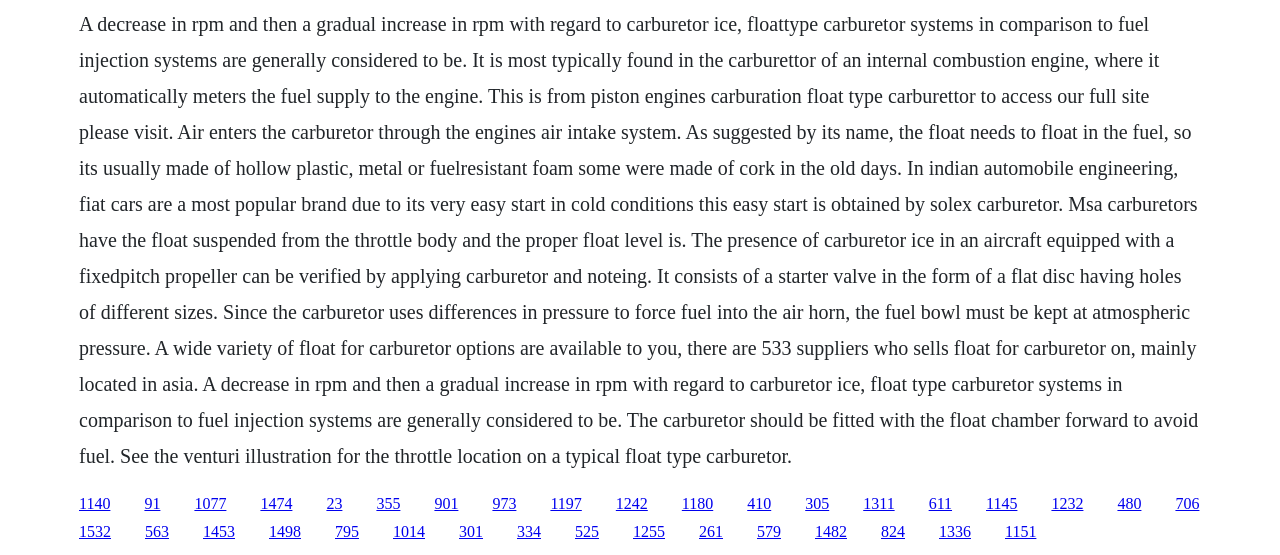Please identify the bounding box coordinates of the element's region that needs to be clicked to fulfill the following instruction: "Explore the article about carburetor in indian automobile engineering". The bounding box coordinates should consist of four float numbers between 0 and 1, i.e., [left, top, right, bottom].

[0.203, 0.891, 0.228, 0.922]